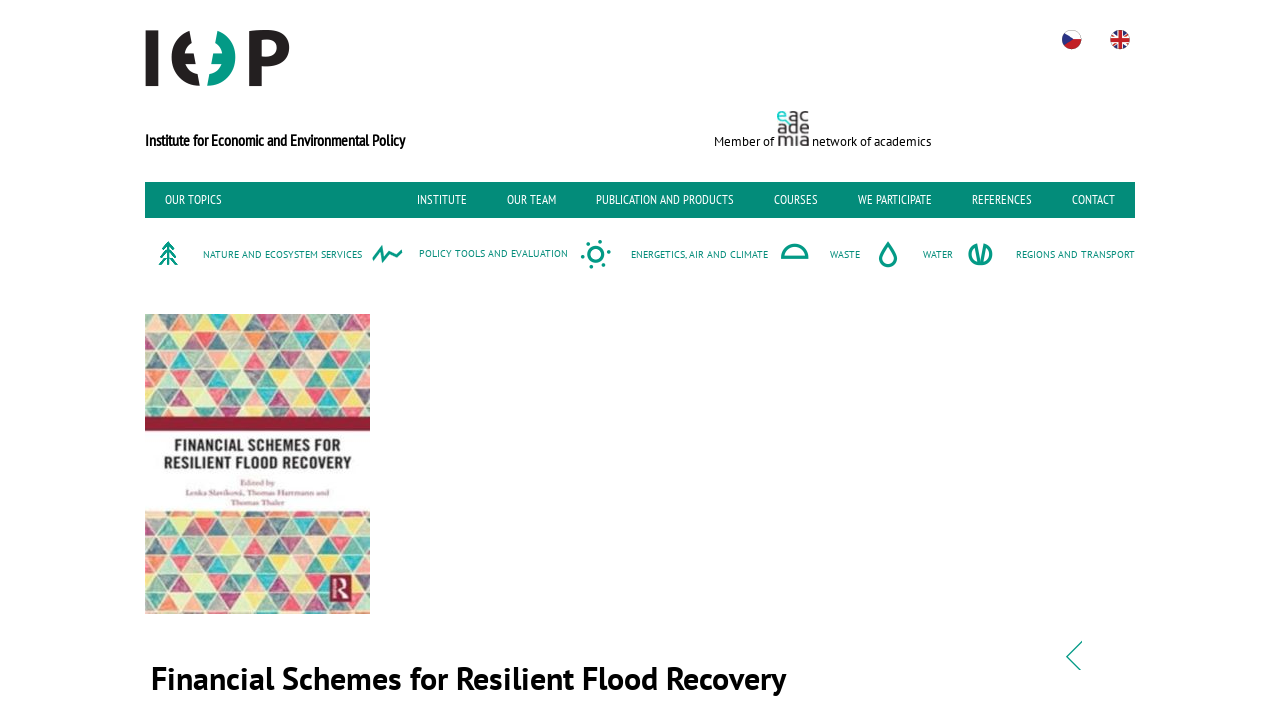Find the bounding box coordinates of the clickable area required to complete the following action: "Switch to English language".

[0.867, 0.043, 0.883, 0.071]